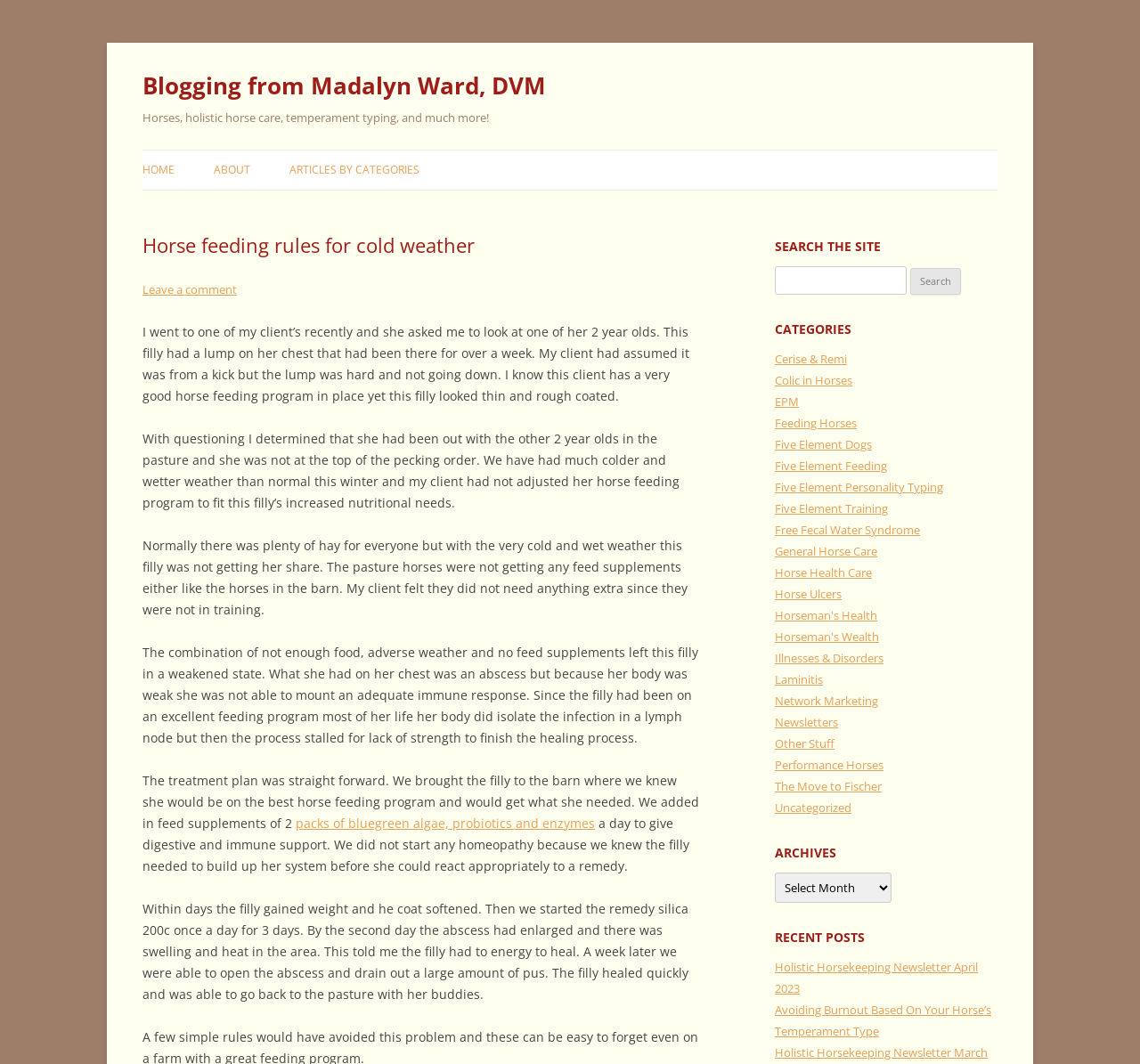Review the image closely and give a comprehensive answer to the question: How many links are there in the 'CATEGORIES' section?

I counted the number of link elements that are children of the 'CATEGORIES' heading element, which is located at [0.68, 0.297, 0.875, 0.322]. There are 25 link elements in total.